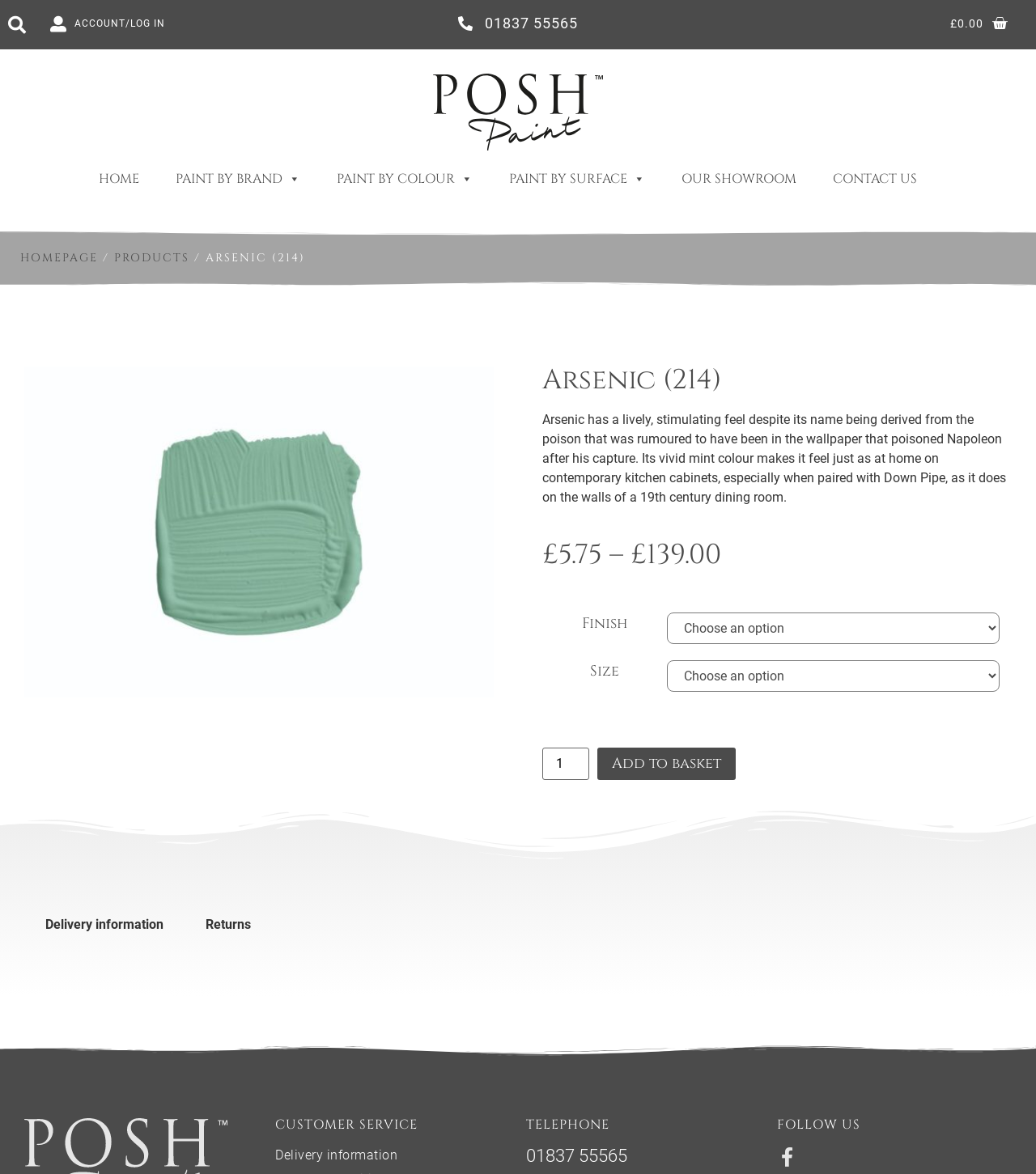Based on the image, give a detailed response to the question: What is the name of the paint?

The name of the paint can be found in the heading element with the text 'Arsenic (214)' and also in the breadcrumb navigation with the text '/ARSENIC (214)'. This suggests that the current webpage is about a specific paint product called Arsenic (214).